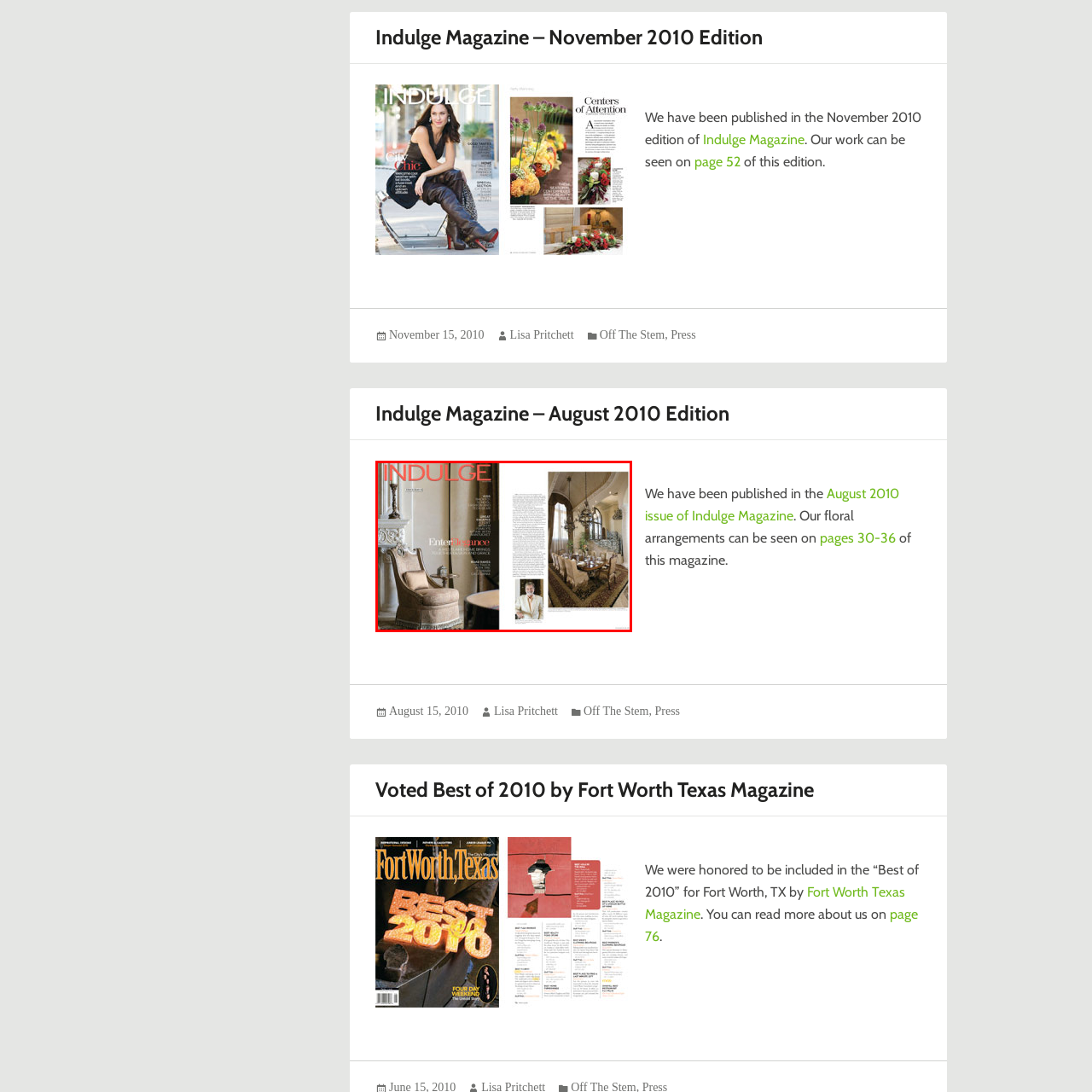Look closely at the image within the red-bordered box and thoroughly answer the question below, using details from the image: What is the color of the header?

The caption states that the header 'Enter Elegance' is prominently displayed in bold red letters, indicating that the color of the header is red.